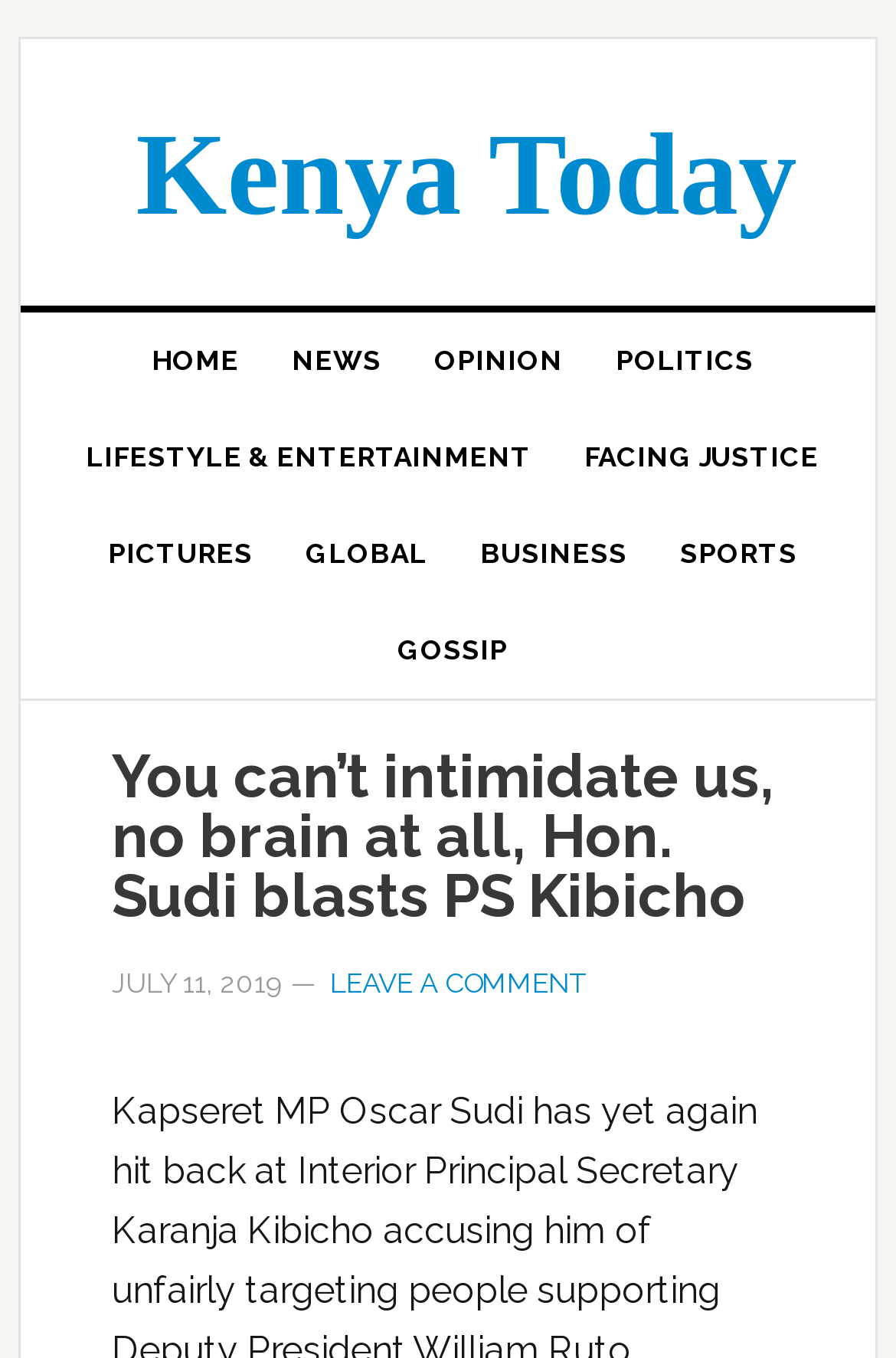Identify the bounding box for the described UI element. Provide the coordinates in (top-left x, top-left y, bottom-right x, bottom-right y) format with values ranging from 0 to 1: Menu

None